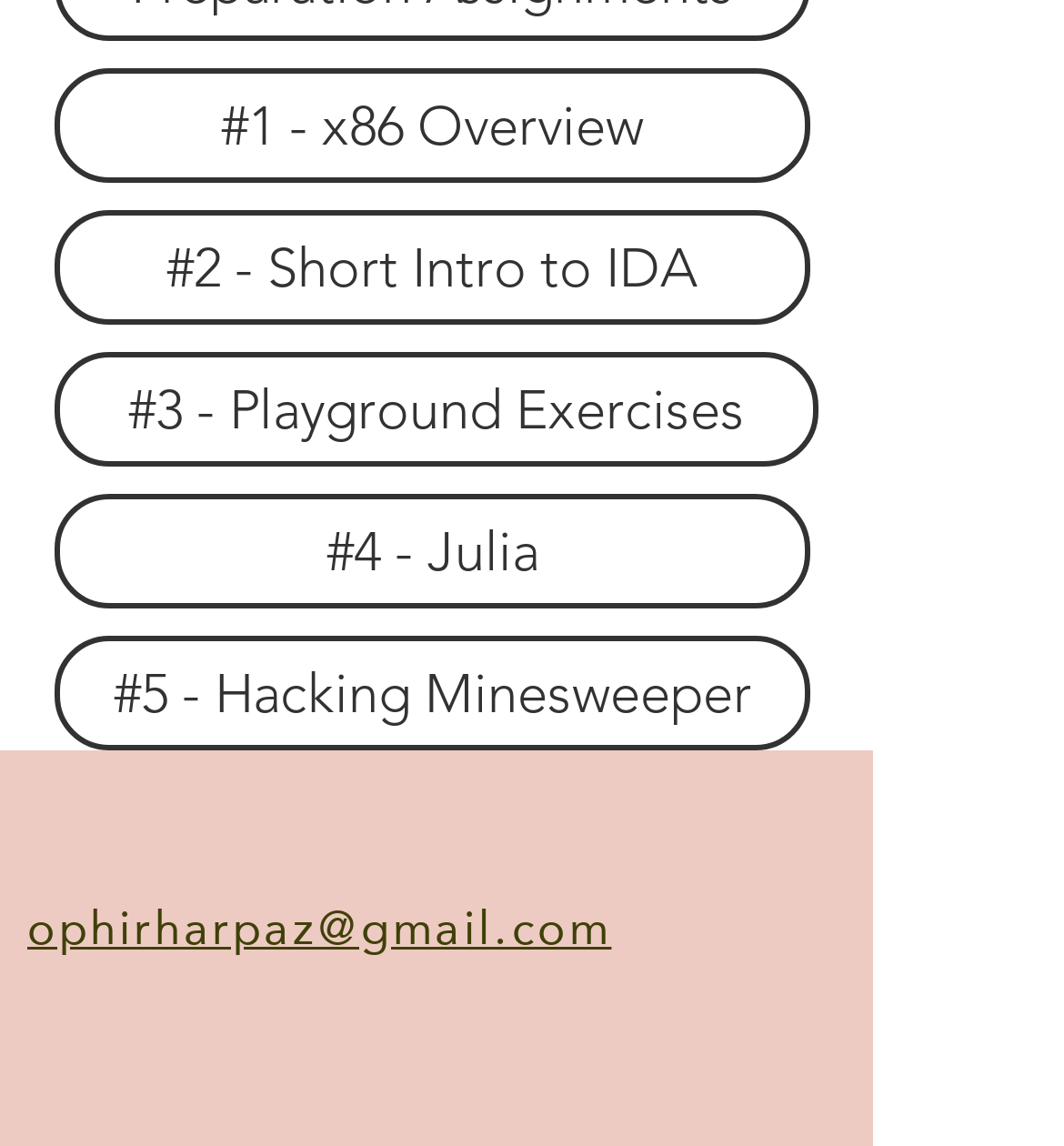Please provide the bounding box coordinates for the element that needs to be clicked to perform the instruction: "Go to Playground Exercises". The coordinates must consist of four float numbers between 0 and 1, formatted as [left, top, right, bottom].

[0.051, 0.308, 0.769, 0.408]